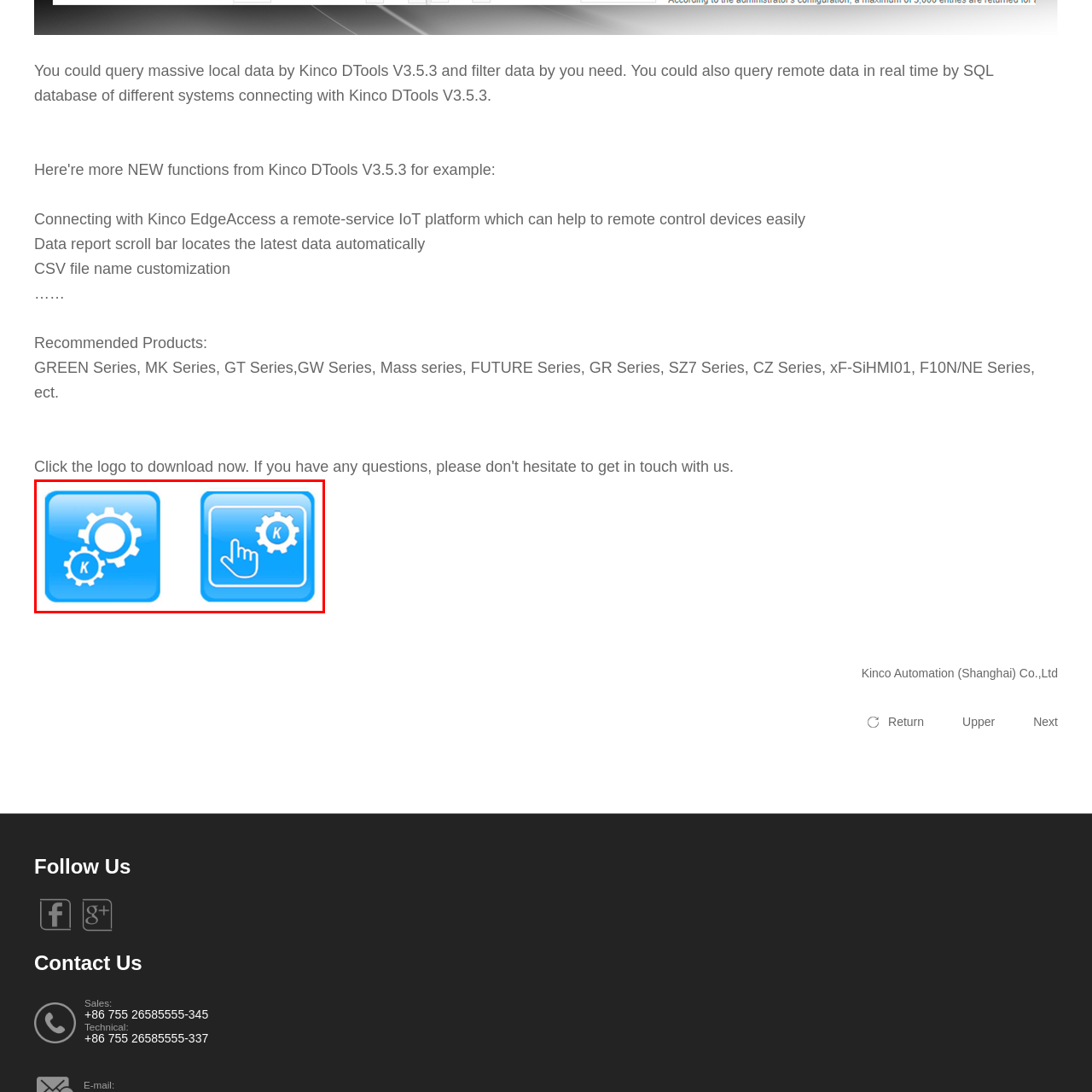Narrate the specific details and elements found within the red-bordered image.

The image features two vibrant blue icons associated with Kinco DTools V3.5.3, designed to enhance user interaction and facilitate device management. On the left, a gear icon accompanied by a prominent 'K' suggests operational settings or configurations, symbolizing the tool's functionality in query and data manipulation. The right icon depicts a hand tapping on a gear, emphasizing user engagement and real-time interaction, likely representing features for remote control through the Kinco EdgeAccess platform. These icons visually communicate the software's capabilities in connecting with various systems and managing IoT devices effectively.